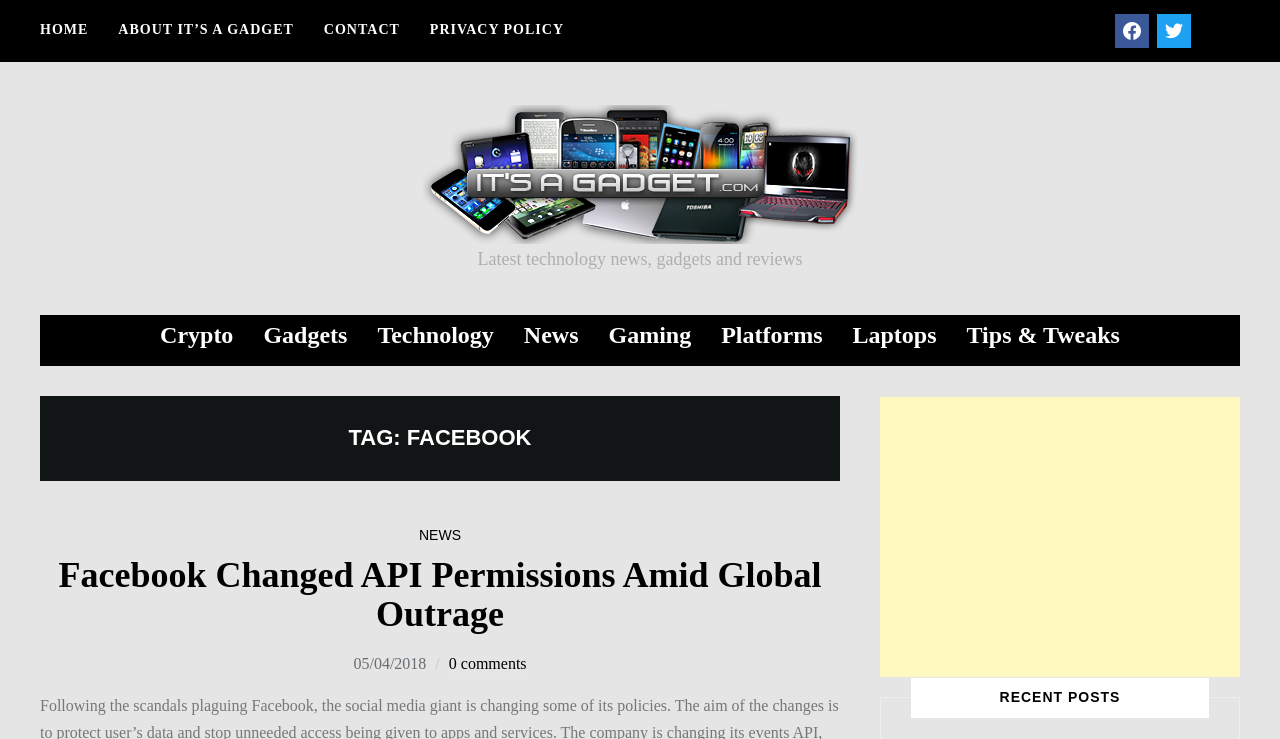Could you specify the bounding box coordinates for the clickable section to complete the following instruction: "search for something"?

[0.938, 0.014, 0.969, 0.068]